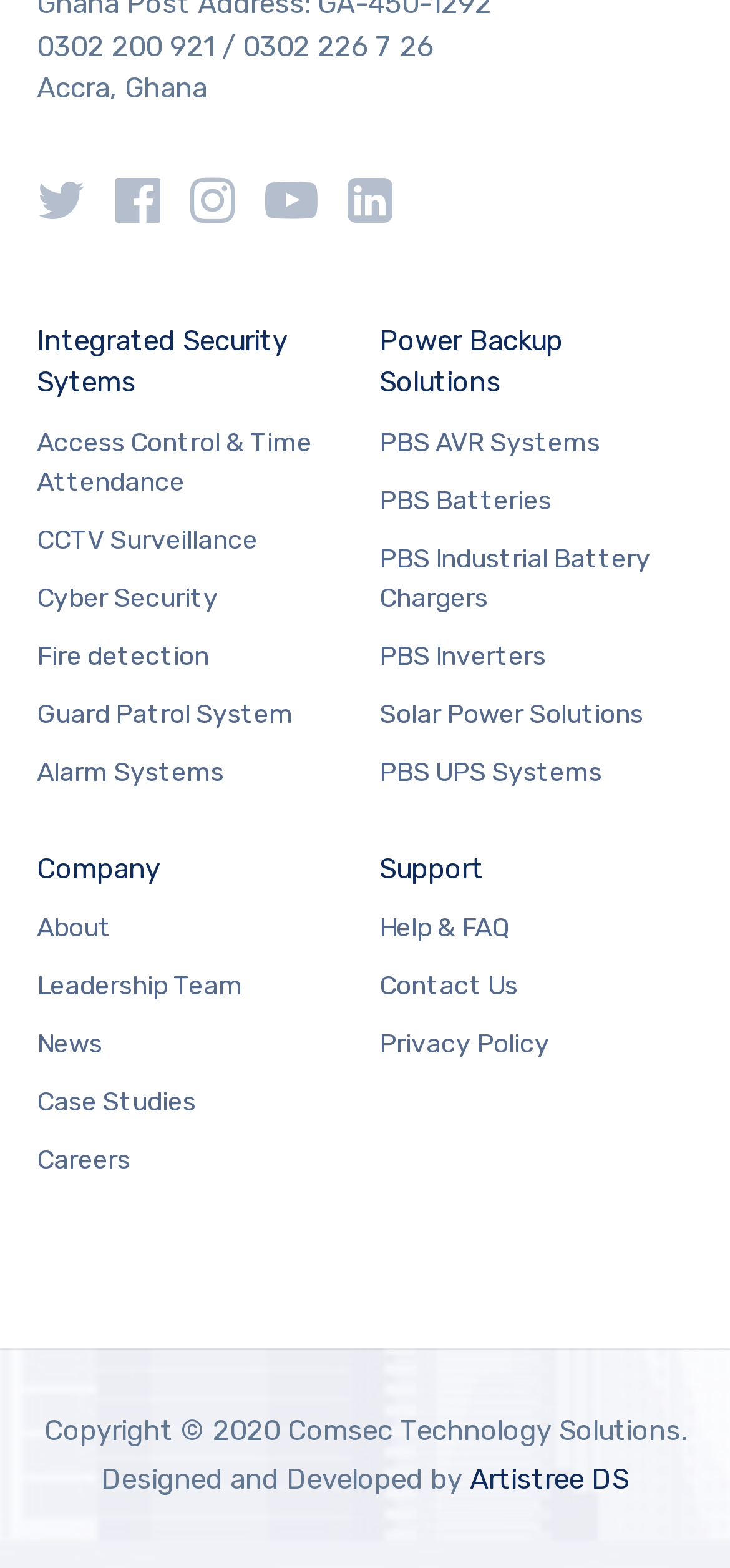What is the last link under 'Company'?
Refer to the image and provide a one-word or short phrase answer.

Careers